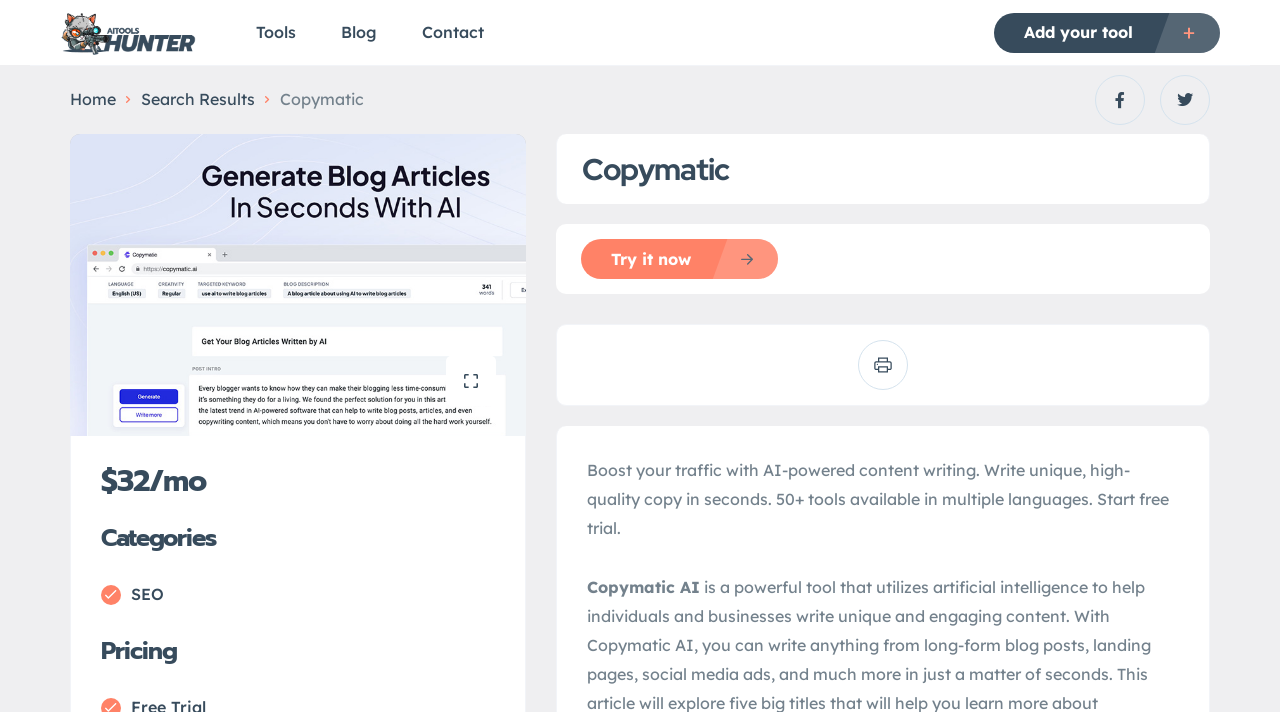Describe all the key features and sections of the webpage thoroughly.

The webpage is about Copymatic, an AI-powered content writing tool. At the top, there is a header section with links to "AI Tools Hunter", "Tools", "Blog", and "Contact". On the right side of the header, there is a link to "Add your tool" with a small icon. Below the header, there are two links, "Home" and "Search Results", accompanied by small images. 

To the right of these links, the Copymatic logo is displayed, along with a brief description of the service: "Boost your traffic with AI-powered content writing. Write unique, high-quality copy in seconds. 50+ tools available in multiple languages. Start free trial." 

Further down, there are two headings, "Categories" and "Pricing", with a small image and text "SEO" below the "Categories" heading. On the right side, there is a large image of Copymatic, and below it, a heading "Copymatic" and a call-to-action button "Try it now" with a small icon. 

At the bottom, there is a button with a small icon, and to its left, the text "Copymatic AI" is displayed. Throughout the page, there are several small images and icons, but no large images or graphics. Overall, the webpage has a clean and organized layout, with clear headings and concise text.